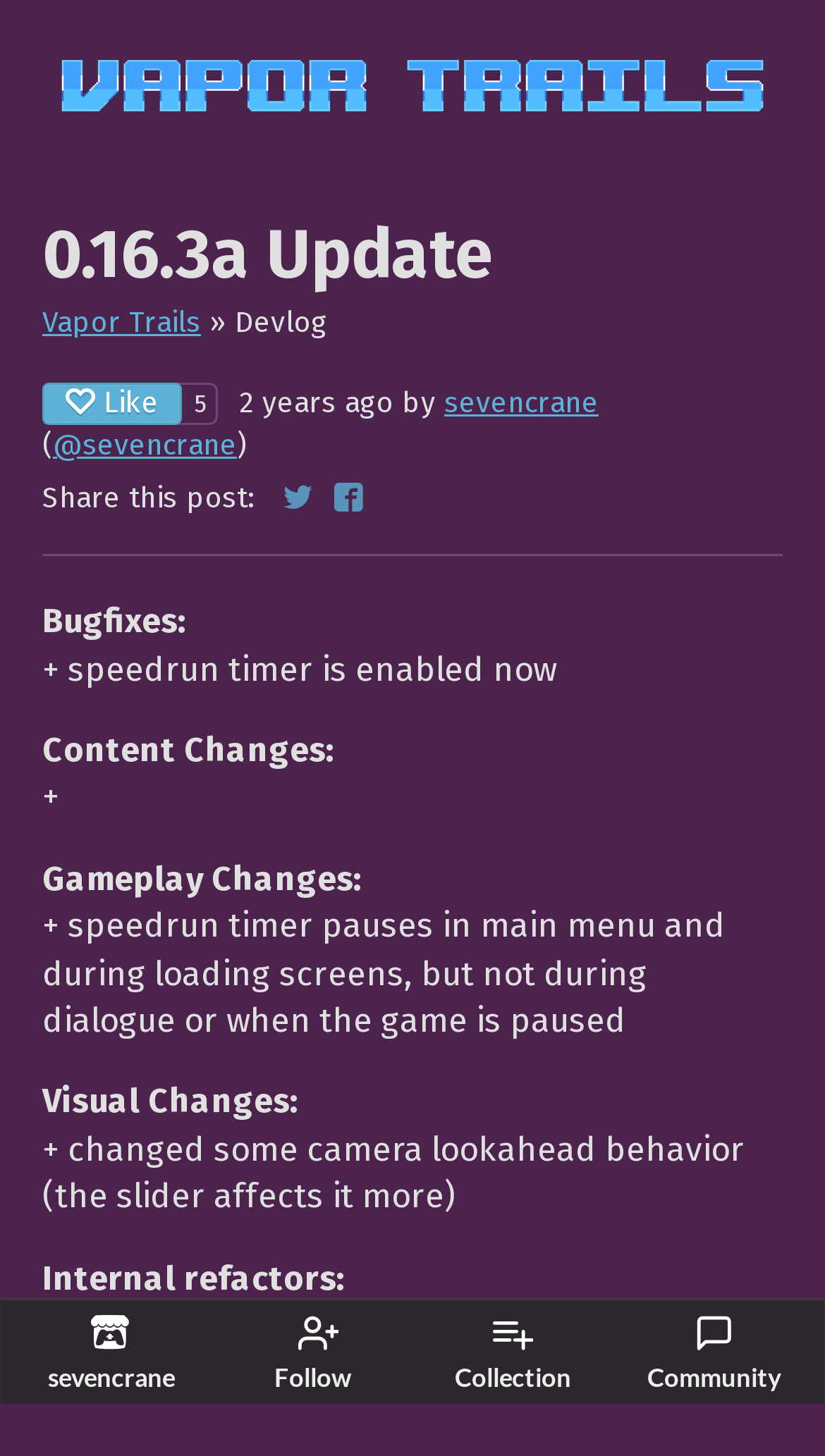Please respond in a single word or phrase: 
What is the date of the devlog?

2022-03-13 21:26:32